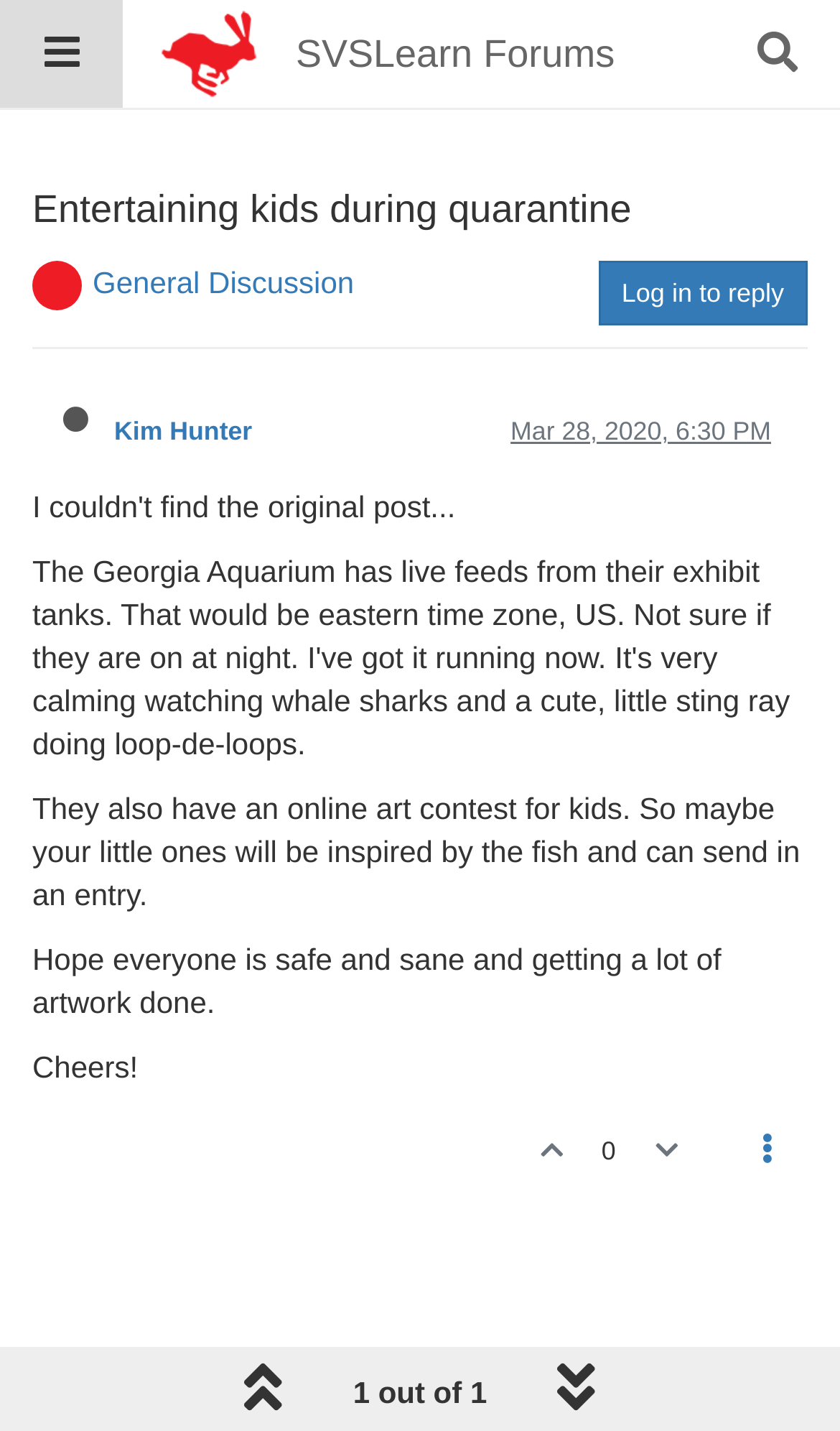What is the name of the forum?
Please give a detailed and elaborate answer to the question based on the image.

I determined the answer by looking at the heading element with the text 'SVSLearn Forums' which is located at the top of the webpage, indicating that it is the name of the forum.